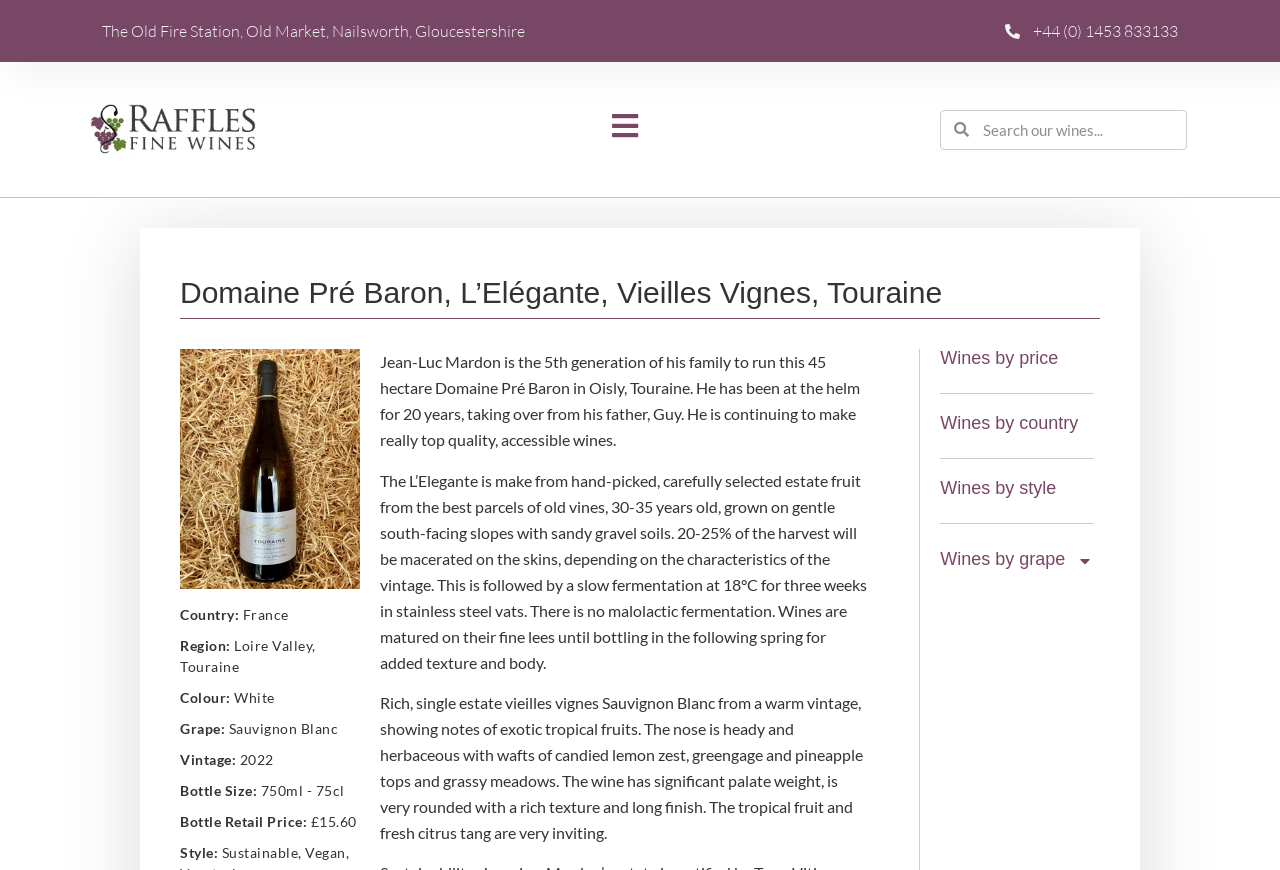What is the style of the wine?
Refer to the screenshot and answer in one word or phrase.

Rich, single estate vieilles vignes